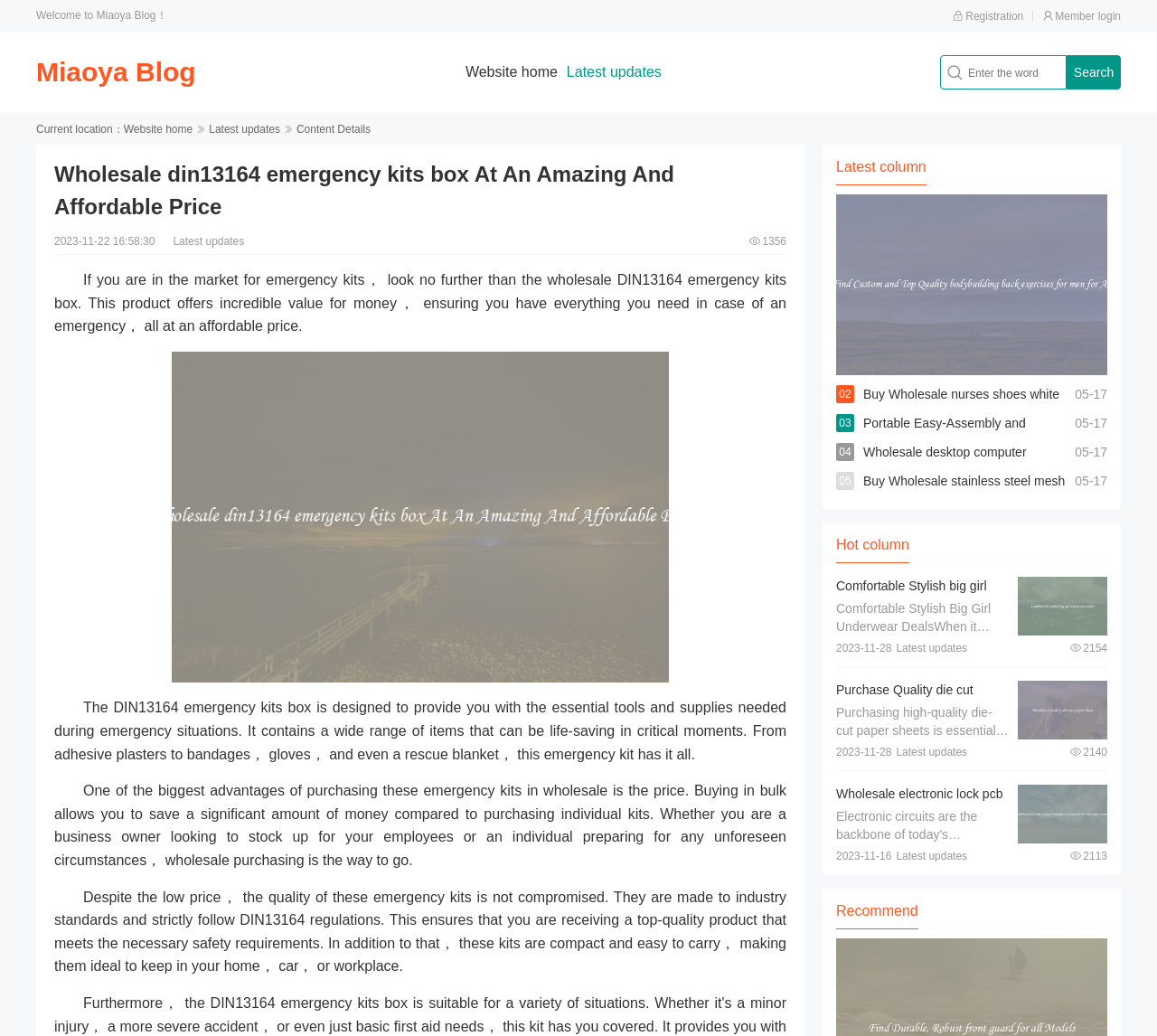Locate the bounding box coordinates of the element that should be clicked to execute the following instruction: "Login as a member".

[0.901, 0.01, 0.969, 0.022]